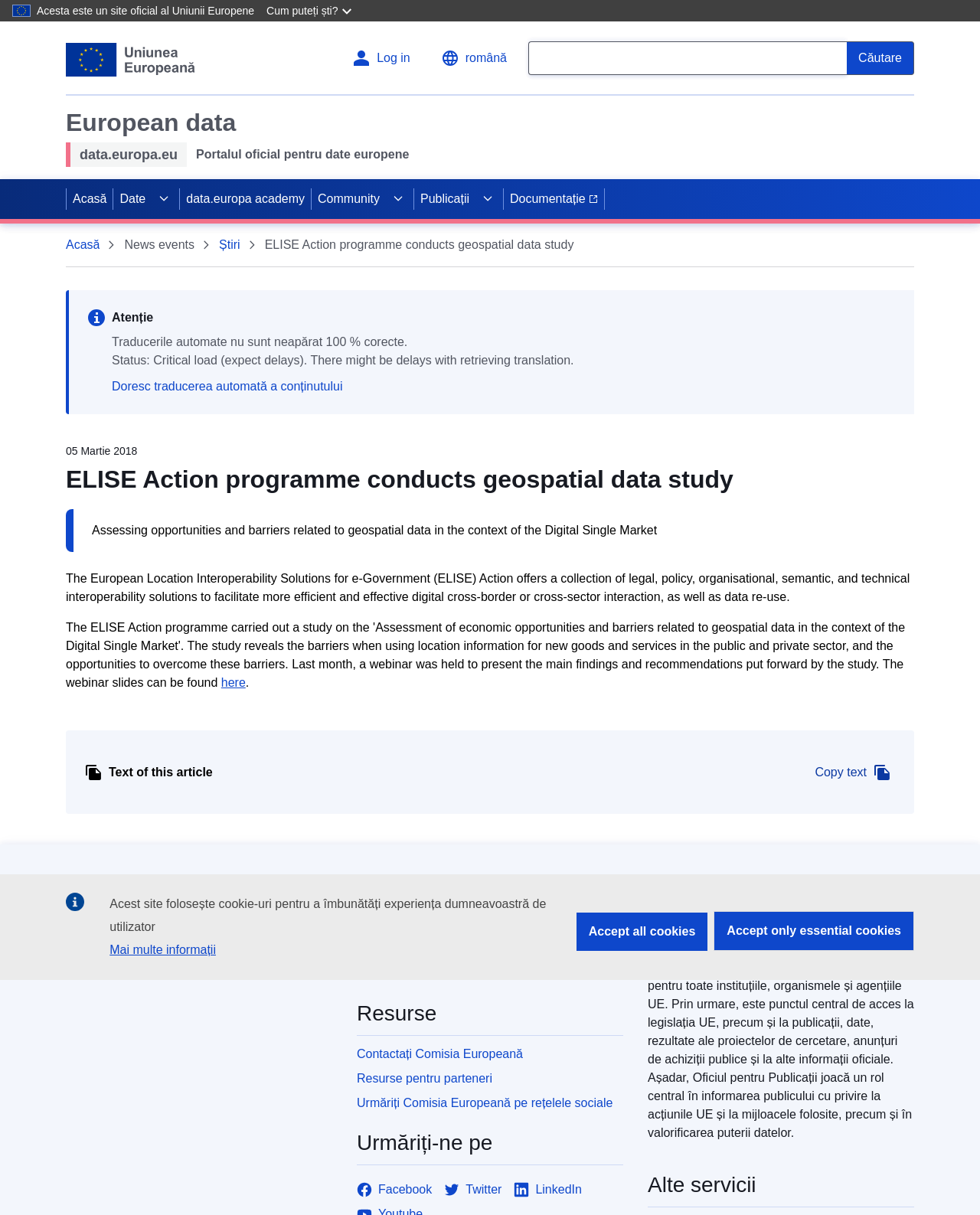Return the bounding box coordinates of the UI element that corresponds to this description: "data.europa academy". The coordinates must be given as four float numbers in the range of 0 and 1, [left, top, right, bottom].

[0.184, 0.147, 0.317, 0.18]